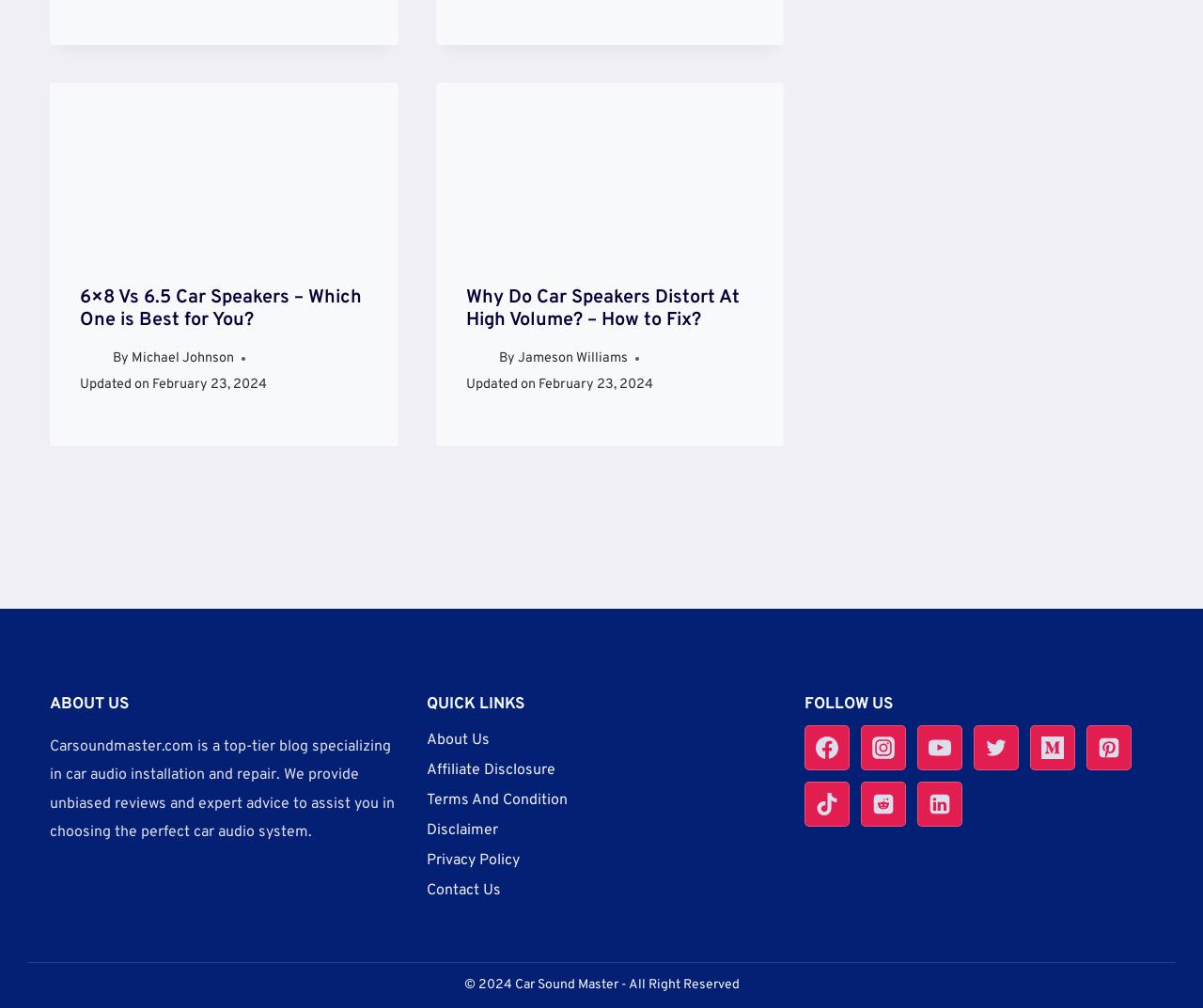What is the topic of the first article?
Based on the visual, give a brief answer using one word or a short phrase.

Car Speakers